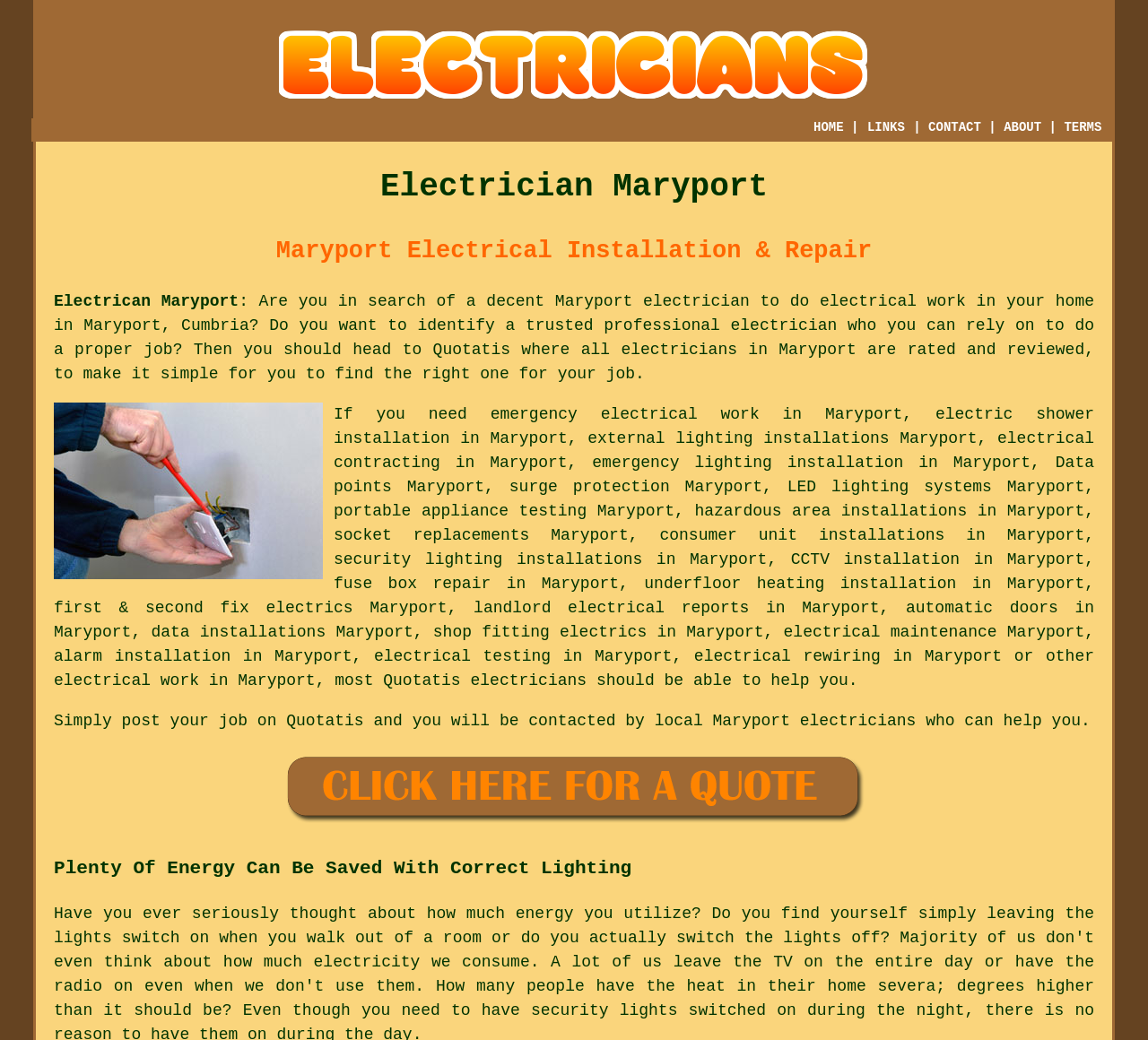What is the profession of the service provider?
Refer to the screenshot and deliver a thorough answer to the question presented.

Based on the webpage content, especially the heading 'Electrician Maryport' and the text 'Are you in search of a decent Maryport electrician to do electrical work in your home in Maryport, Cumbria?', it is clear that the service provider is an electrician.